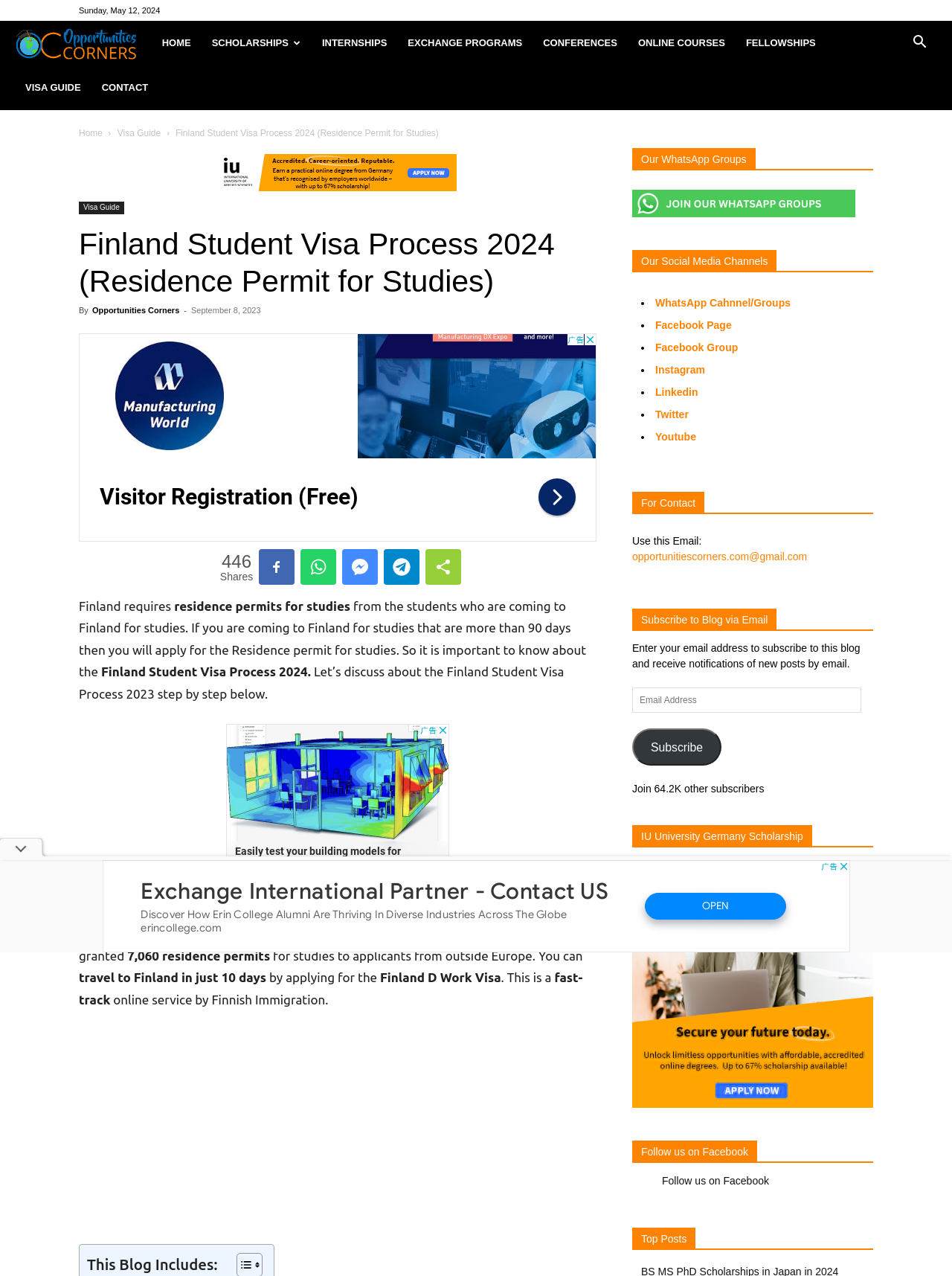How many shares does this article have?
Refer to the screenshot and answer in one word or phrase.

446